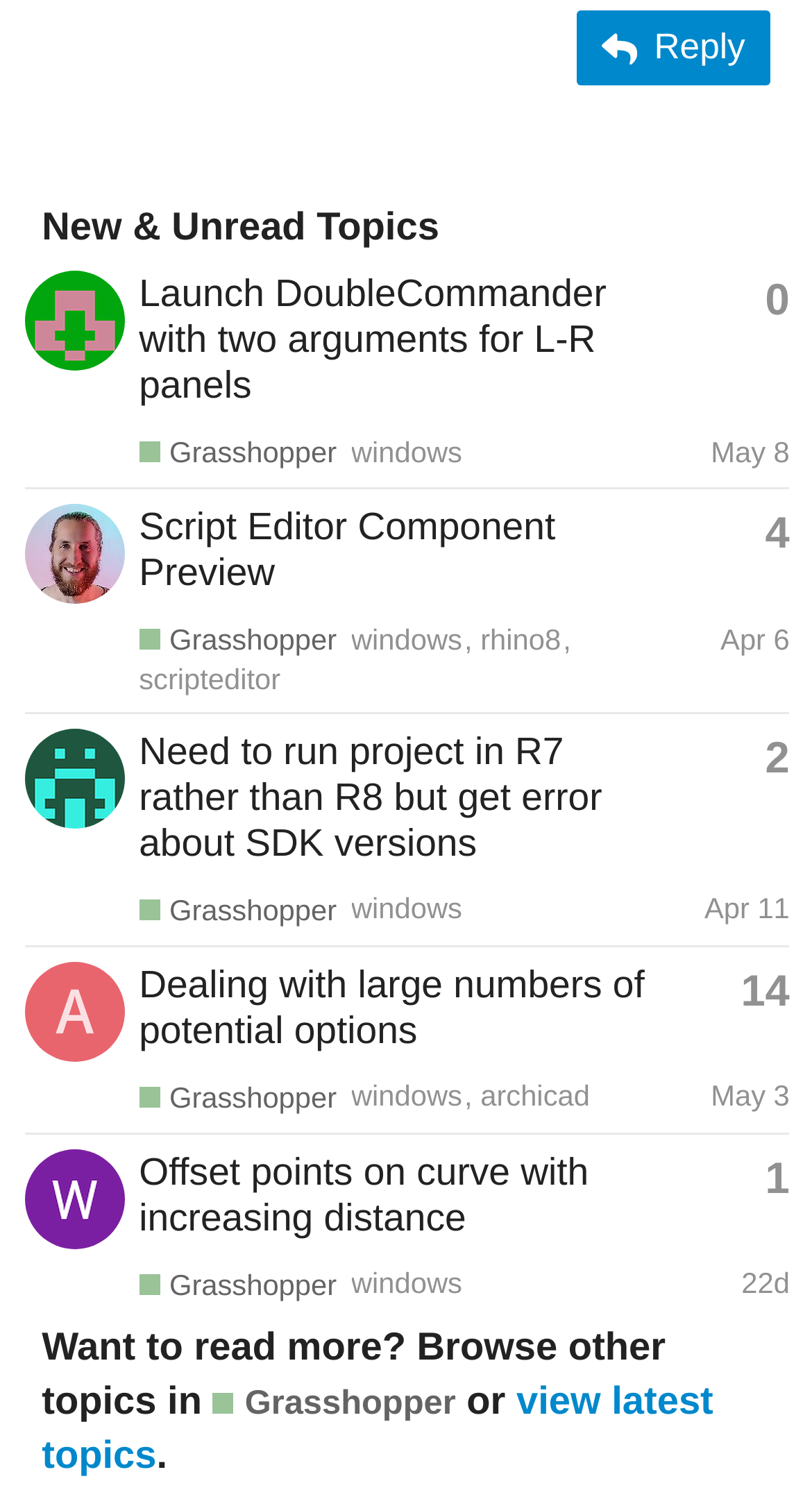Provide a one-word or brief phrase answer to the question:
What is the category of the topics listed?

Grasshopper